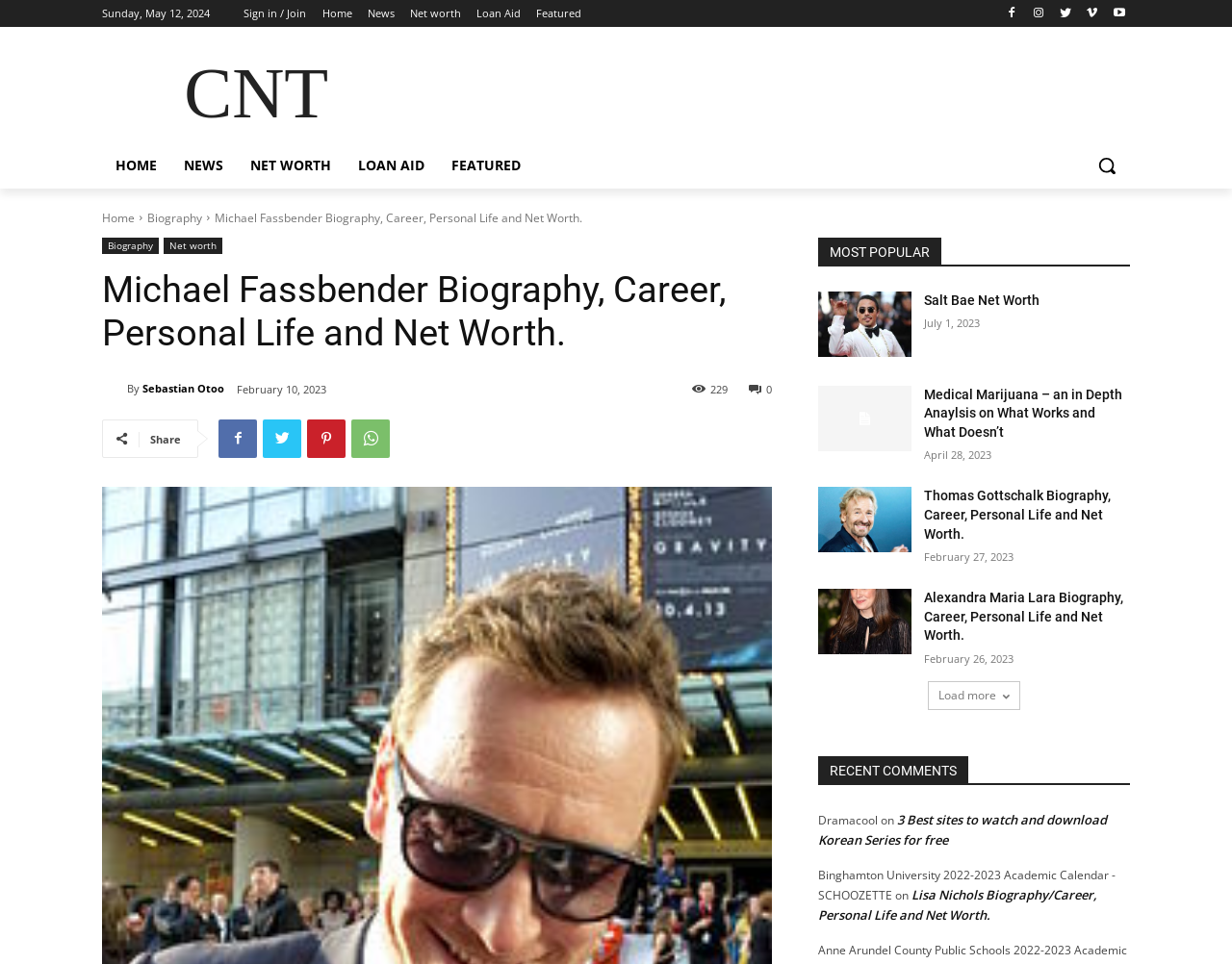Could you determine the bounding box coordinates of the clickable element to complete the instruction: "Contact customer service"? Provide the coordinates as four float numbers between 0 and 1, i.e., [left, top, right, bottom].

None